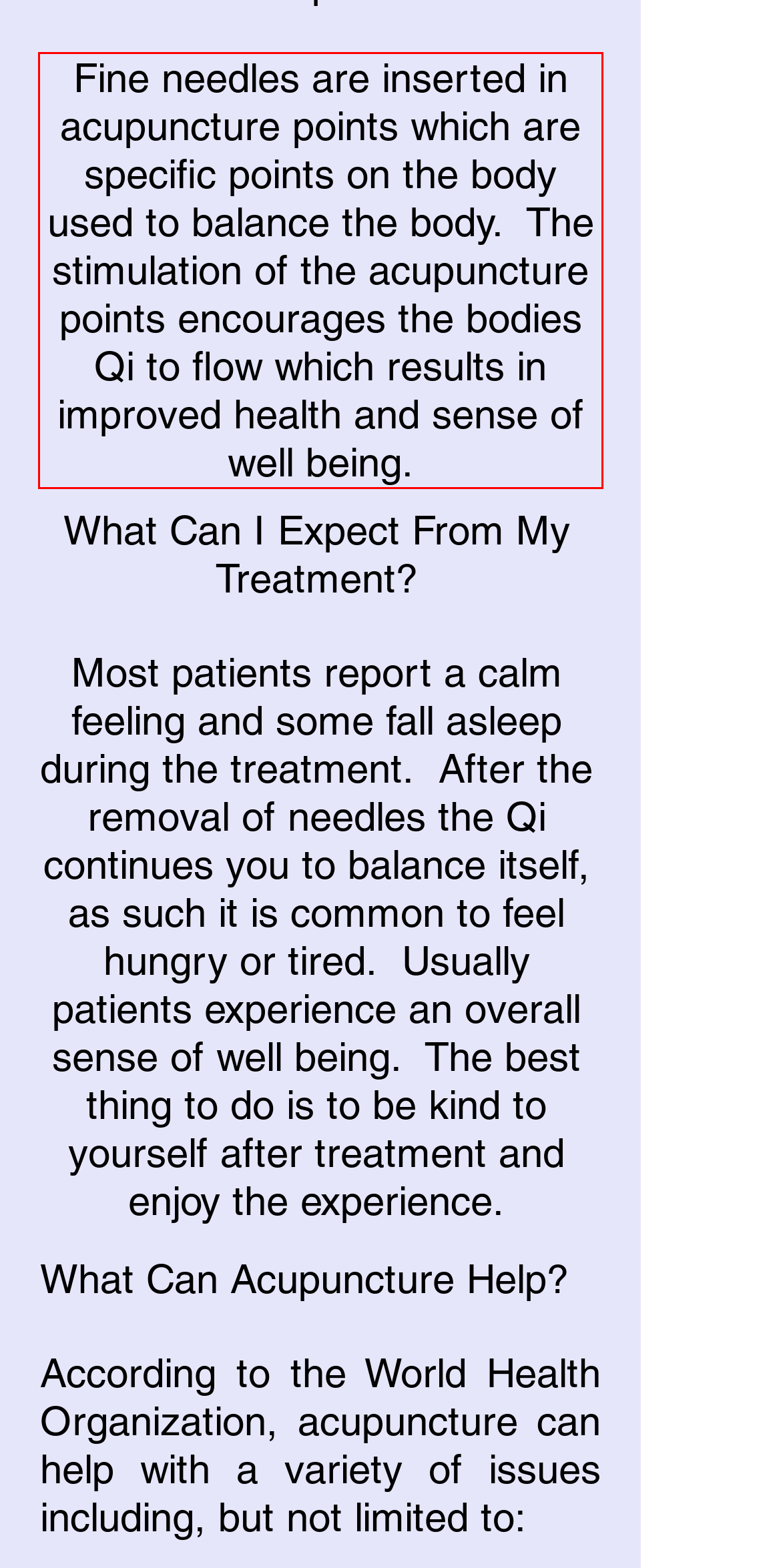Please identify and extract the text content from the UI element encased in a red bounding box on the provided webpage screenshot.

Fine needles are inserted in acupuncture points which are specific points on the body used to balance the body. The stimulation of the acupuncture points encourages the bodies Qi to flow which results in improved health and sense of well being.